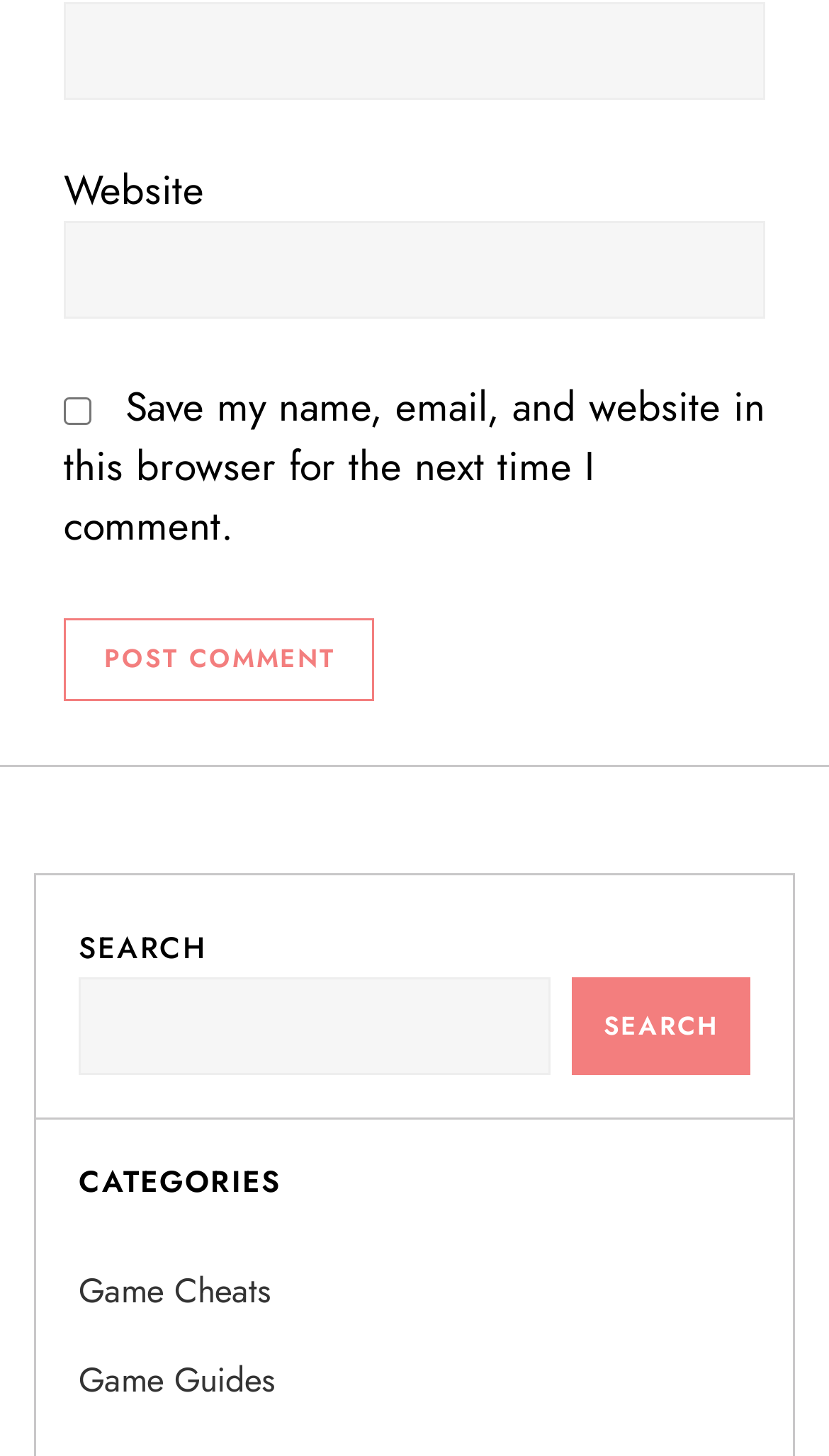How many categories are listed?
Using the details shown in the screenshot, provide a comprehensive answer to the question.

Below the 'CATEGORIES' heading, there are two links listed: 'Game Cheats' and 'Game Guides'. These are the only categories listed on the webpage.